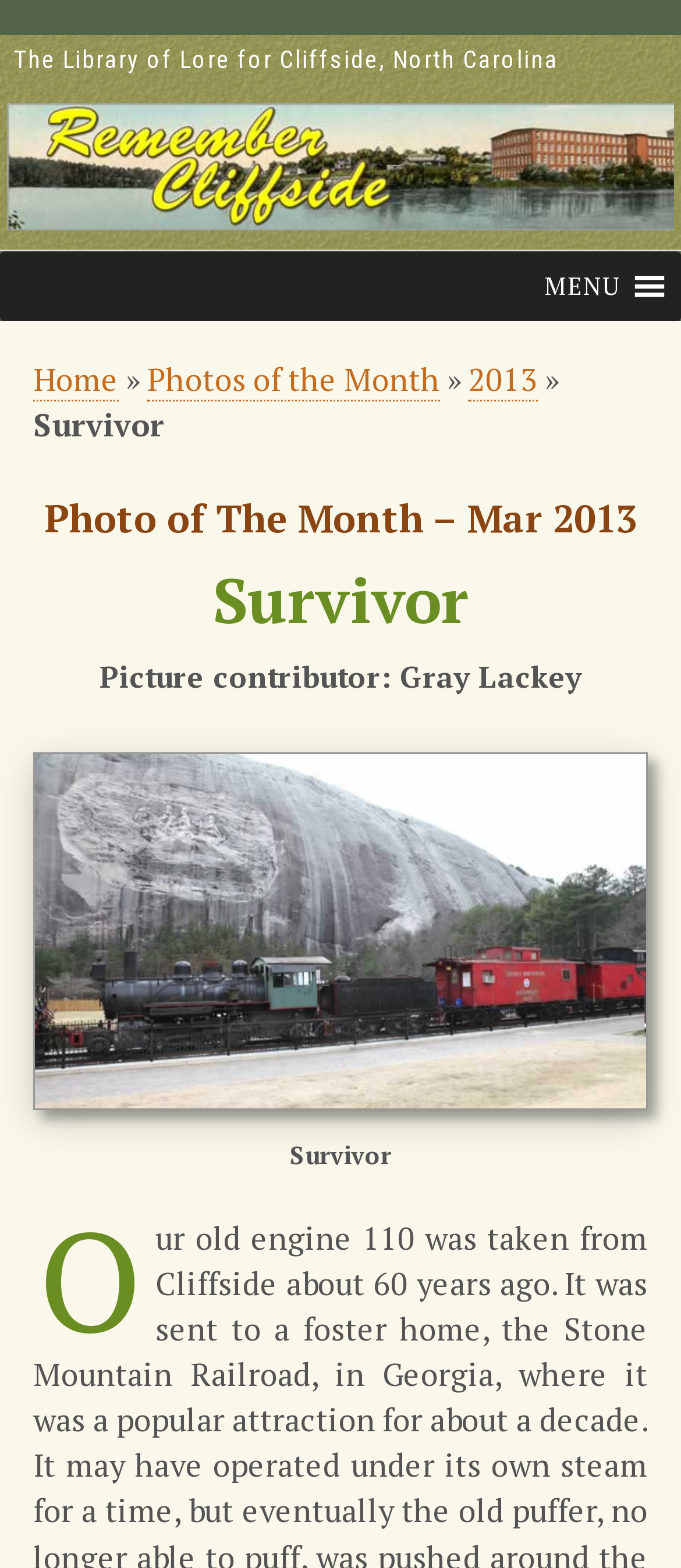Provide a short, one-word or phrase answer to the question below:
What is the contributor of the picture?

Gray Lackey